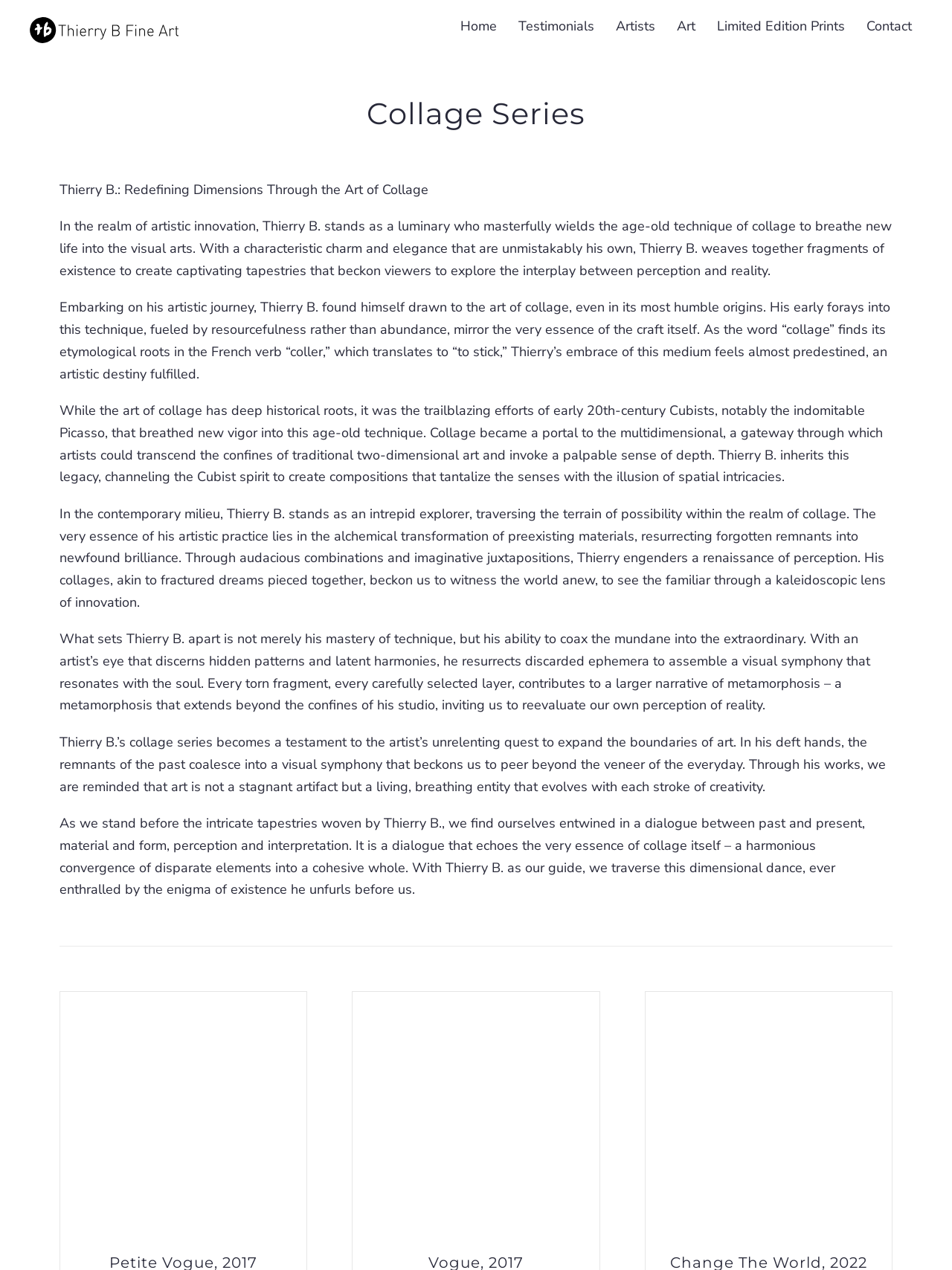Please identify the bounding box coordinates of the element on the webpage that should be clicked to follow this instruction: "Go to the Home page". The bounding box coordinates should be given as four float numbers between 0 and 1, formatted as [left, top, right, bottom].

[0.473, 0.009, 0.533, 0.038]